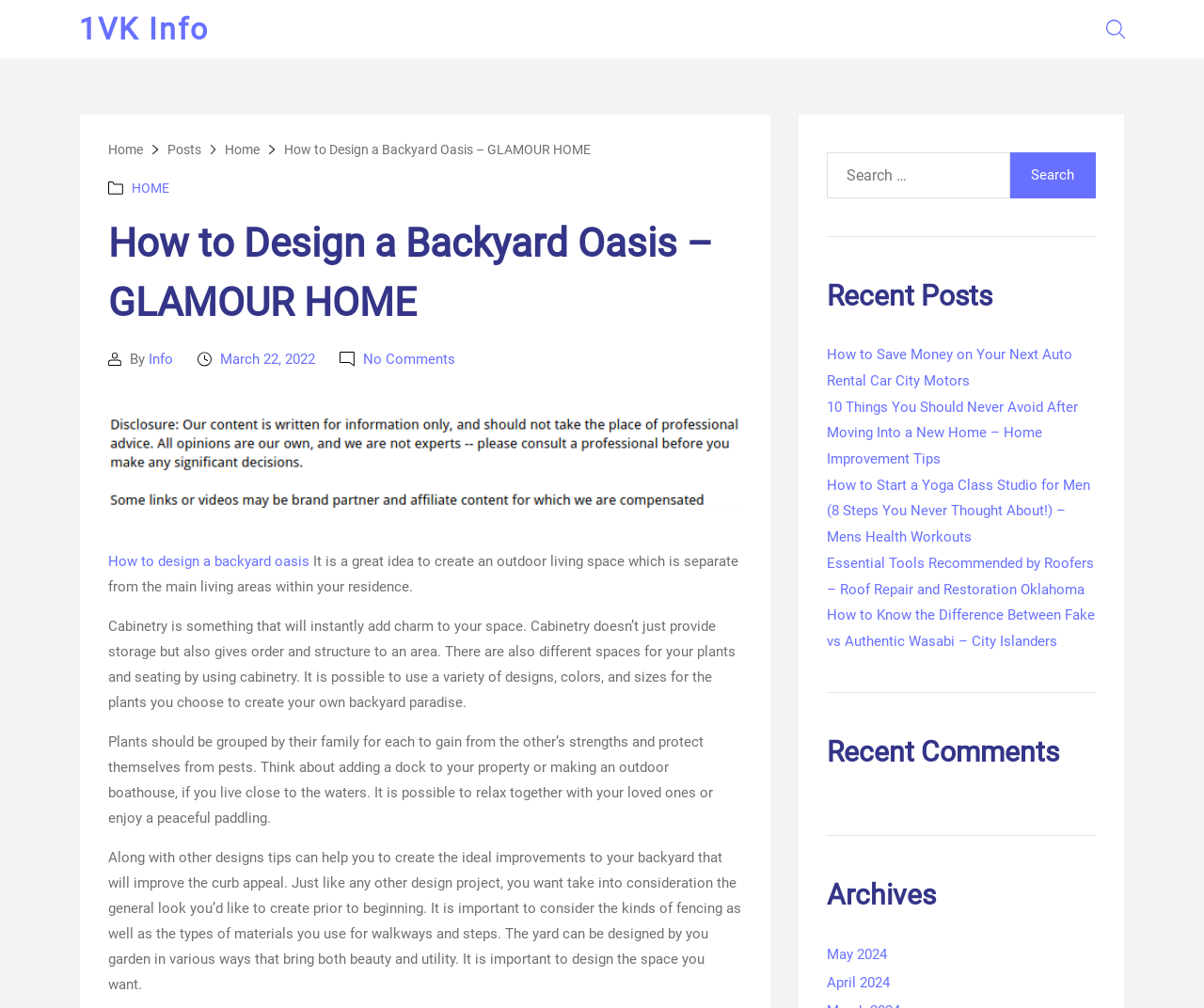Please locate the bounding box coordinates of the region I need to click to follow this instruction: "Read the 'How to Design a Backyard Oasis' article".

[0.09, 0.548, 0.257, 0.565]